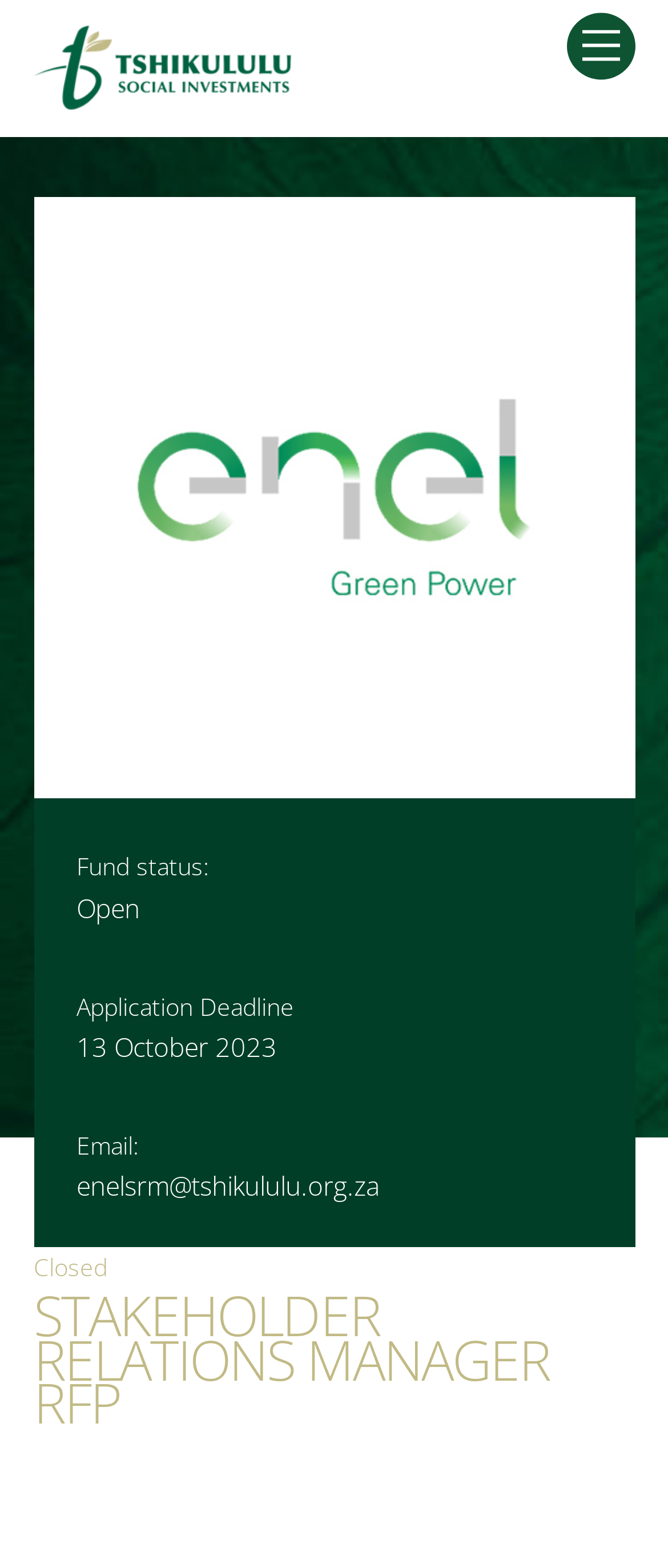Based on the image, provide a detailed response to the question:
What is the status of the fund?

I found the answer by looking at the section below the logo, where it says 'Fund status:' followed by the status 'Open'.